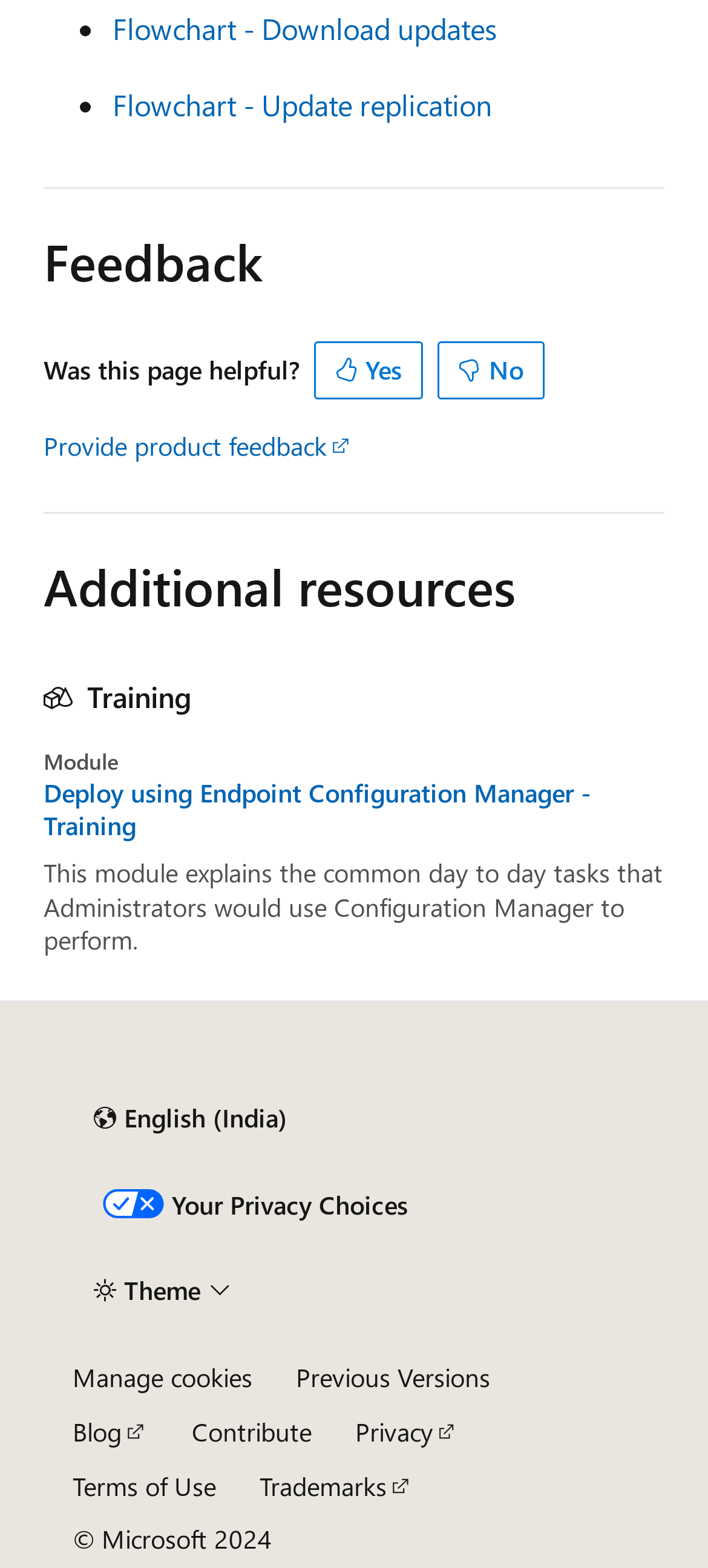What is the purpose of the 'Feedback' section?
Using the visual information, answer the question in a single word or phrase.

To provide feedback